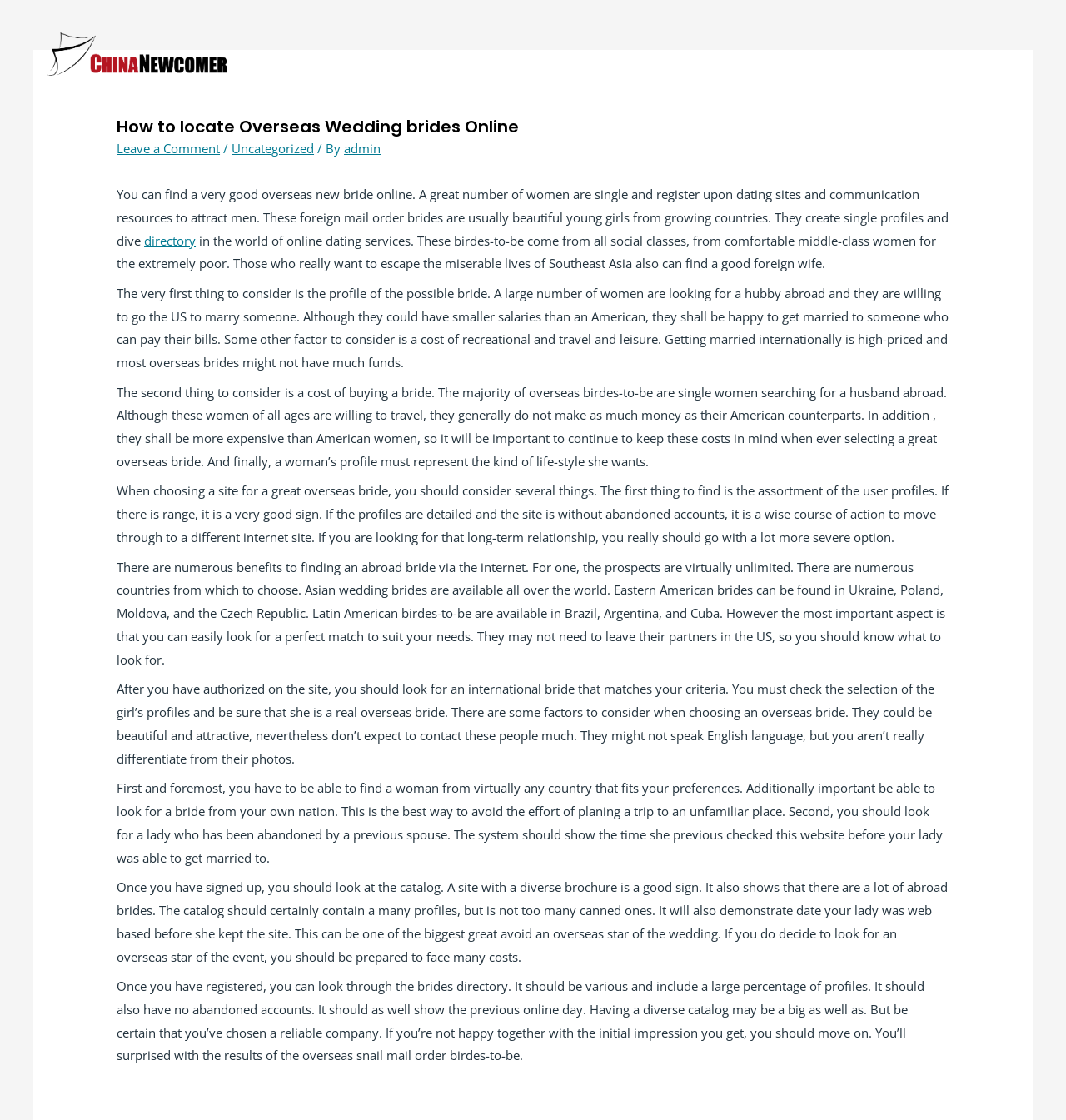What is an important factor to consider when choosing an overseas bride?
Please respond to the question thoroughly and include all relevant details.

The webpage emphasizes the importance of considering the profile of the possible bride, including her lifestyle, salary, and expectations. This is crucial in finding a compatible match.